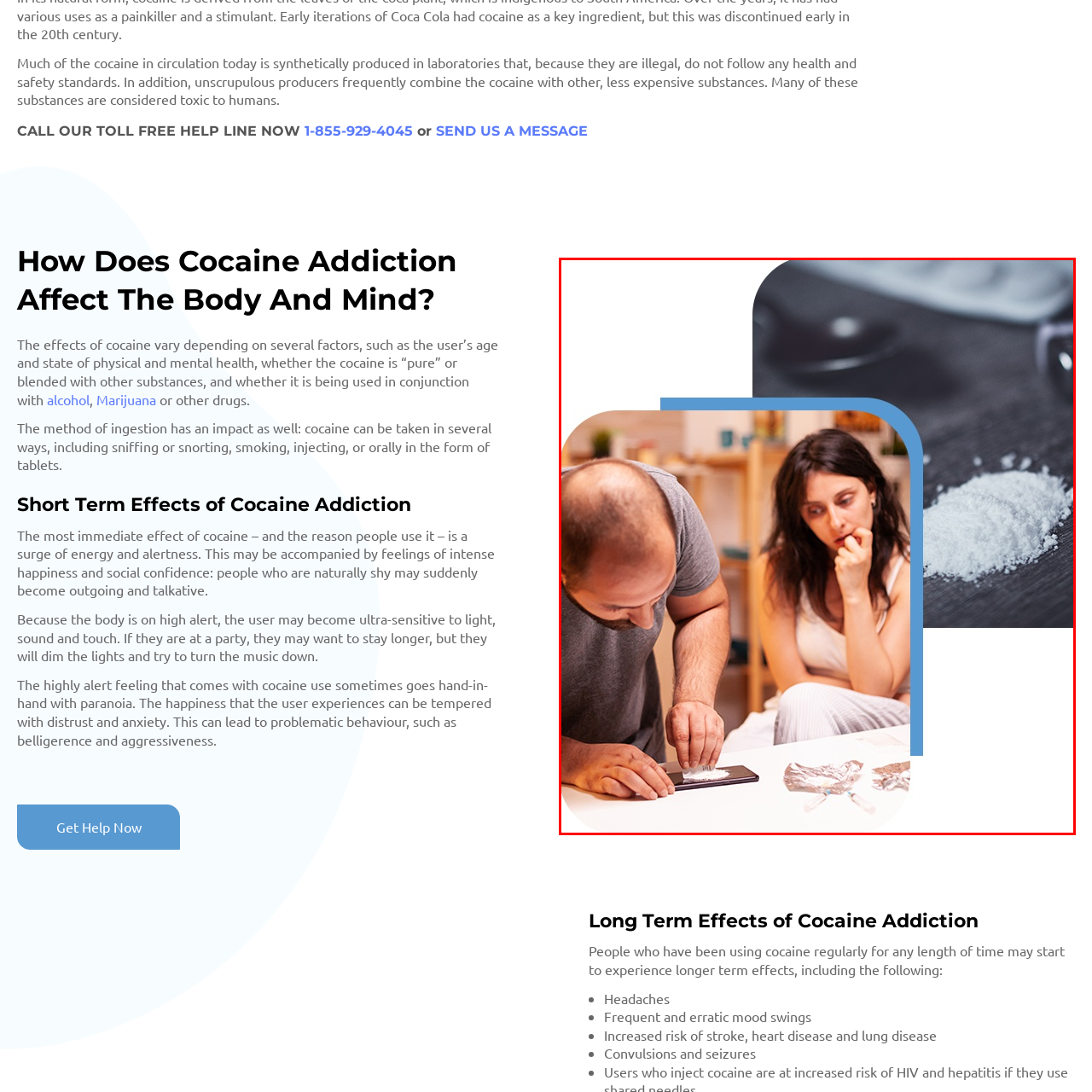Offer a comprehensive description of the image enclosed by the red box.

The image illustrates a tense moment surrounding the impact of cocaine addiction. It is divided into two panels: one depicting a man preparing a line of white powder, presumably cocaine, on a flat surface while attentively focusing on the task at hand, and the other showing a woman sitting nearby, deeply contemplative and concerned, with her hand on her chin. This visual representation underscores the emotional turmoil and complexities associated with drug use, highlighting feelings of anxiety and distress that often accompany addiction. The image serves as a poignant reminder of the challenges faced by individuals and their loved ones as they grapple with the consequences of substance abuse.